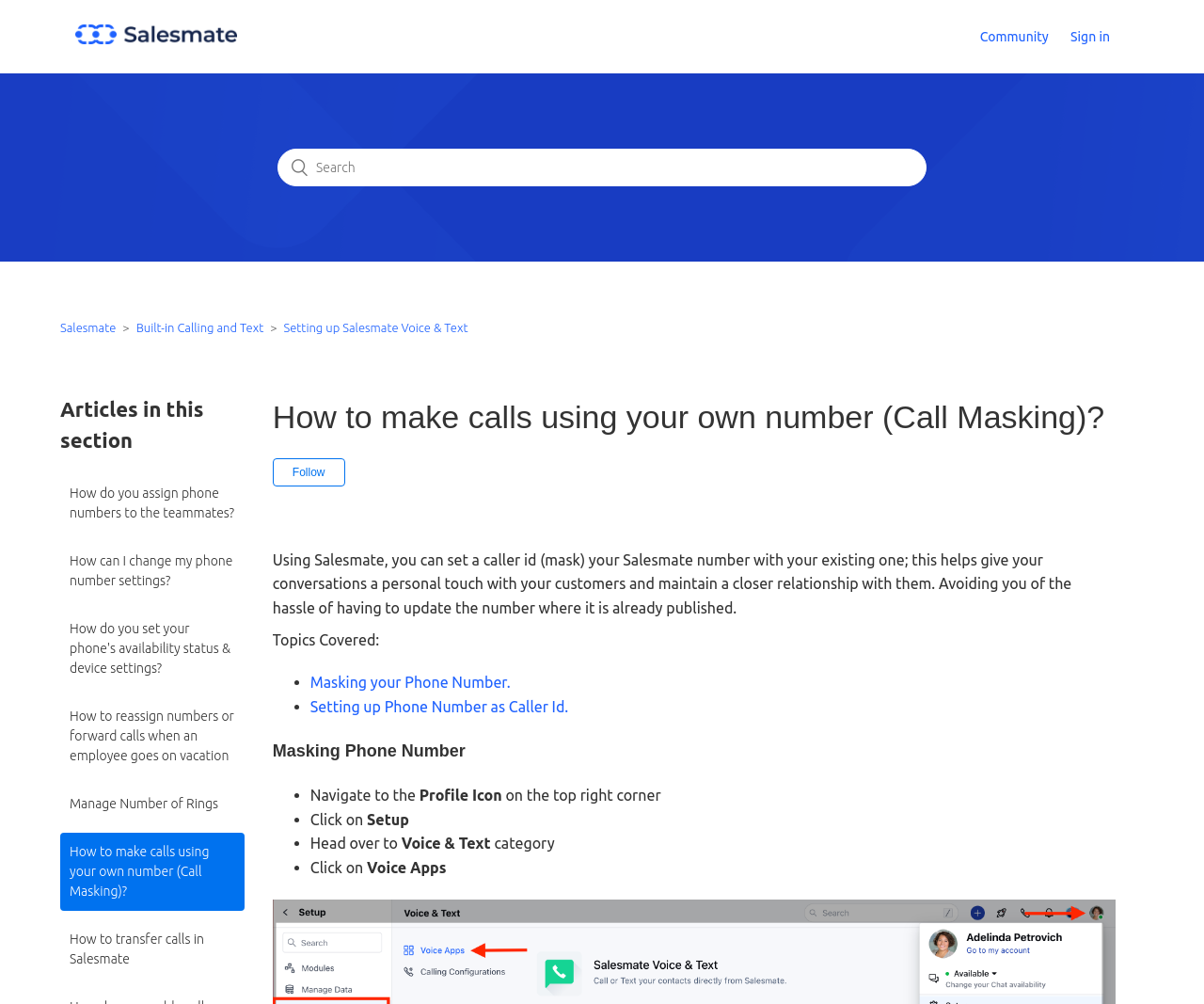Find the bounding box coordinates for the UI element that matches this description: "name="btnG" value="Search This Site"".

None